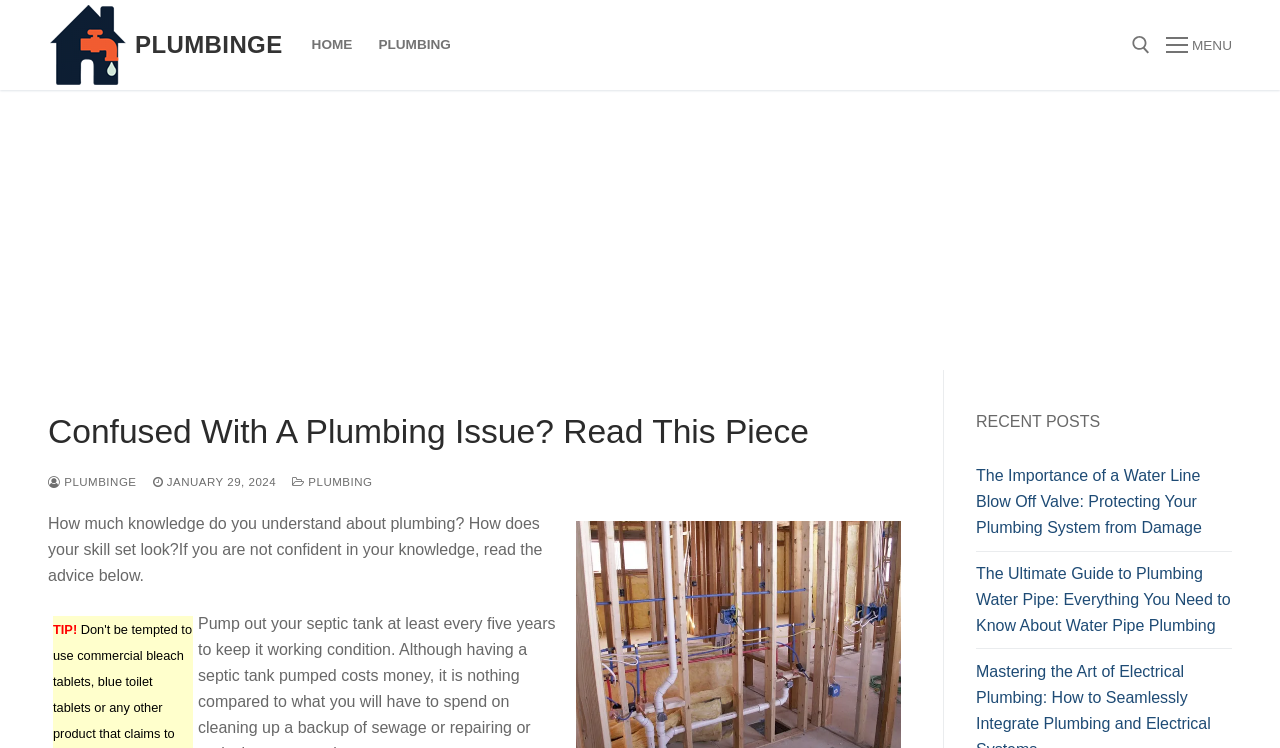Locate the bounding box coordinates of the clickable area to execute the instruction: "Click the MENU". Provide the coordinates as four float numbers between 0 and 1, represented as [left, top, right, bottom].

[0.911, 0.043, 0.962, 0.077]